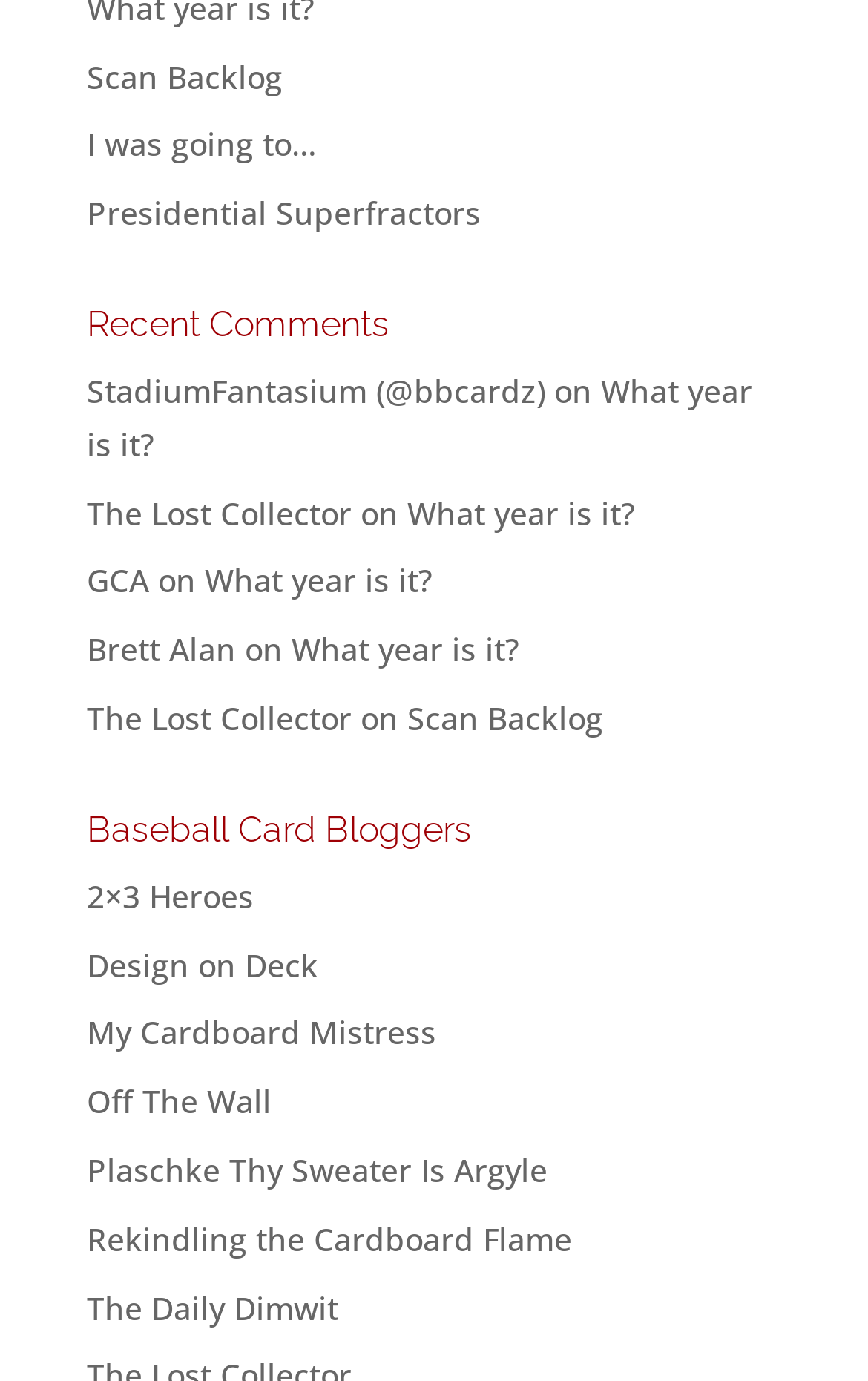Given the element description: "Plaschke Thy Sweater Is Argyle", predict the bounding box coordinates of this UI element. The coordinates must be four float numbers between 0 and 1, given as [left, top, right, bottom].

[0.1, 0.832, 0.631, 0.862]